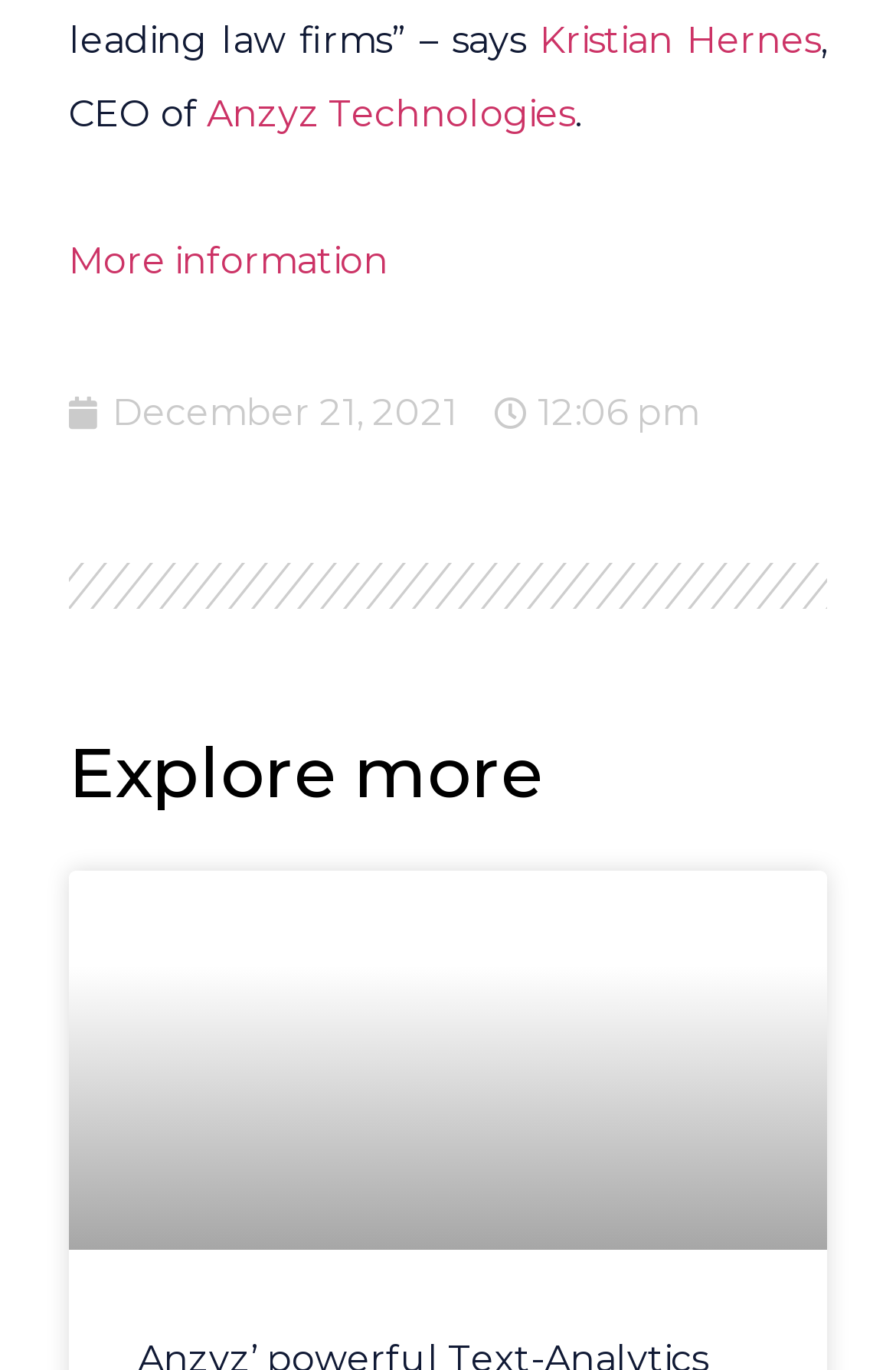For the following element description, predict the bounding box coordinates in the format (top-left x, top-left y, bottom-right x, bottom-right y). All values should be floating point numbers between 0 and 1. Description: December 21, 2021

[0.077, 0.276, 0.51, 0.329]